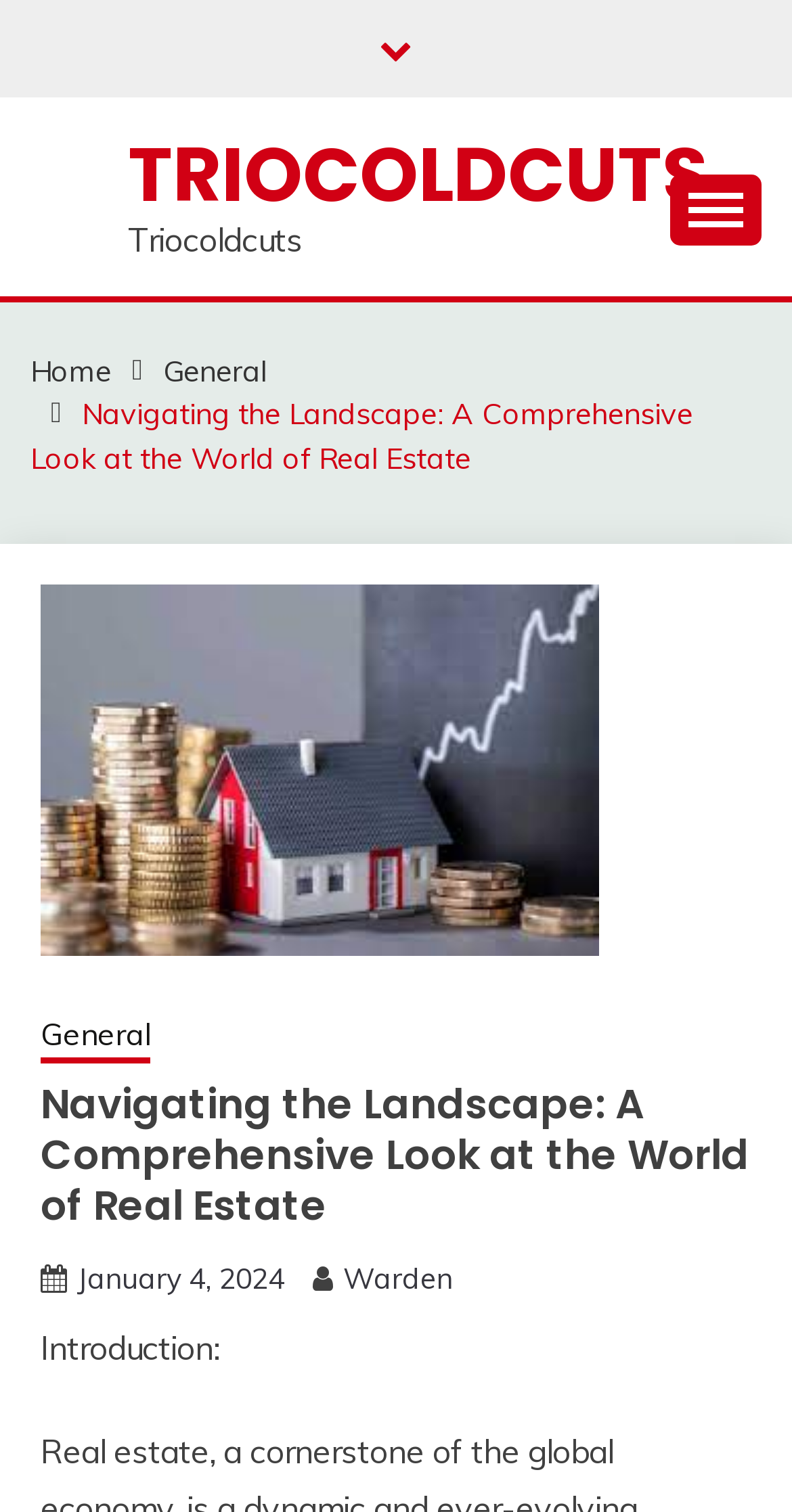Identify the bounding box coordinates of the element that should be clicked to fulfill this task: "Click on the TRIOCOLDCUTS link". The coordinates should be provided as four float numbers between 0 and 1, i.e., [left, top, right, bottom].

[0.162, 0.081, 0.895, 0.15]